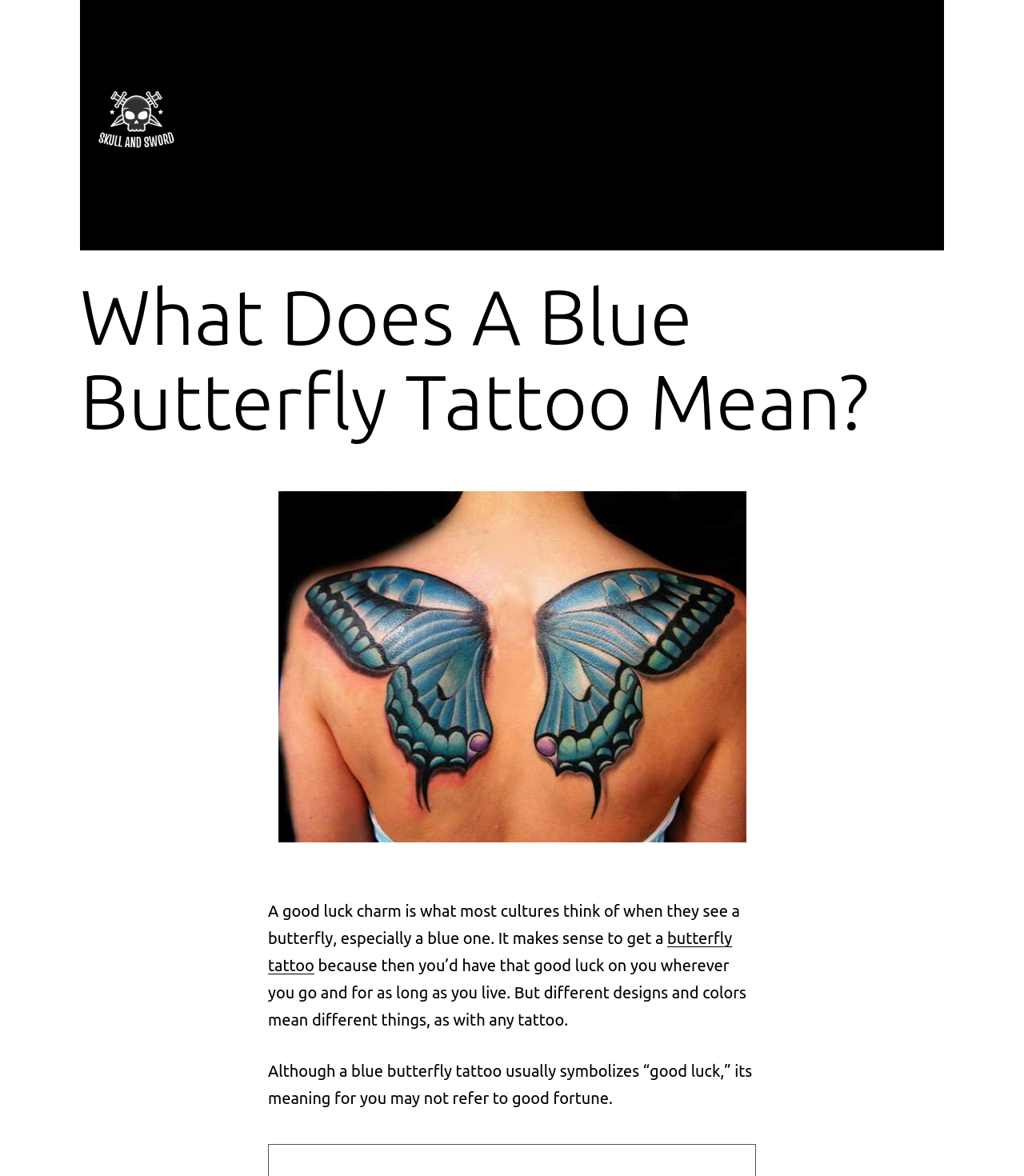What is the image shown below the heading?
Look at the image and answer with only one word or phrase.

A 3D butterfly tattoo on a person's back